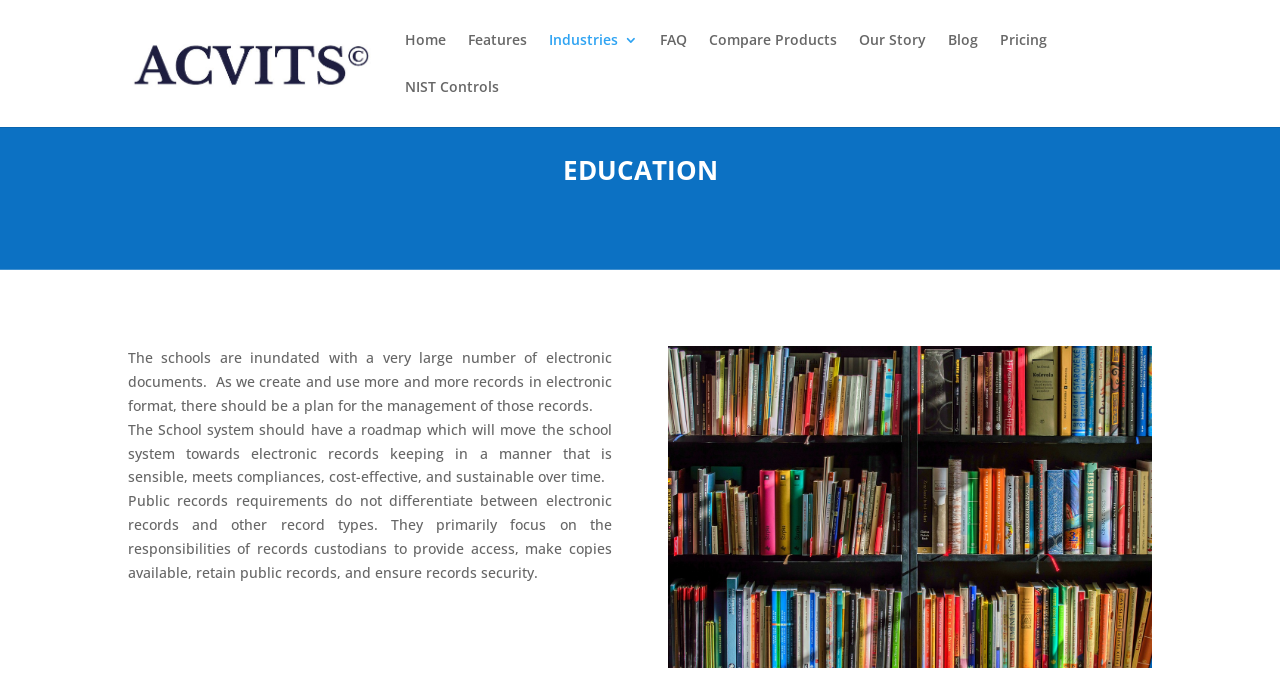Show the bounding box coordinates of the region that should be clicked to follow the instruction: "go to the 'Blog'."

[0.741, 0.048, 0.764, 0.116]